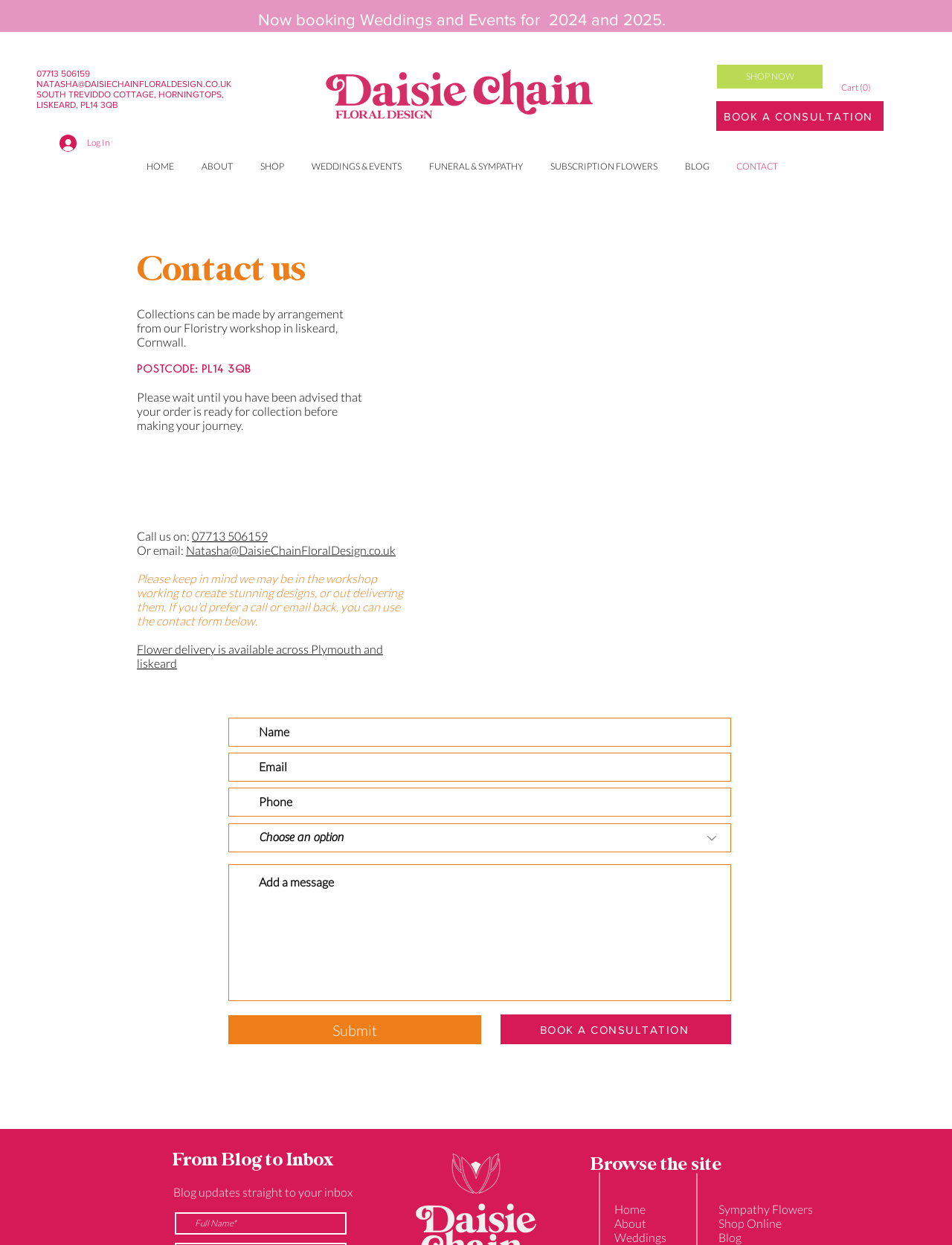Convey a detailed summary of the webpage, mentioning all key elements.

This webpage is for Daisie Chain Floral Design, an independent florist in Liskeard. At the top, there is a header section with a logo, a "Log In" button, and a navigation menu with links to different sections of the website, including "Home", "About", "Shop", "Weddings & Events", "Funeral & Sympathy", "Subscription Flowers", and "Blog". 

Below the header, there is a section with contact information, including a phone number, email address, and physical address. There is also a "SHOP NOW" button and a "Cart with 0 items" button.

The main content area has a heading "Contact us" and provides information about the florist's workshop in Liskeard, Cornwall. There are also instructions for collecting orders and contact details, including a phone number and email address. 

Further down, there is a section about flower delivery, which is available across Plymouth and Liskeard. This section also includes a Google Maps iframe.

The webpage also has a contact form with fields for name, email, phone, and a message. There is a "Submit" button to send the form. Additionally, there is a "BOOK A CONSULTATION" button.

At the bottom of the page, there are two sections. One section has a heading "From Blog to Inbox" and allows users to subscribe to blog updates via email. The other section has links to different parts of the website, including "Home", "About", "Weddings", "Sympathy Flowers", "Shop Online", and "Blog".